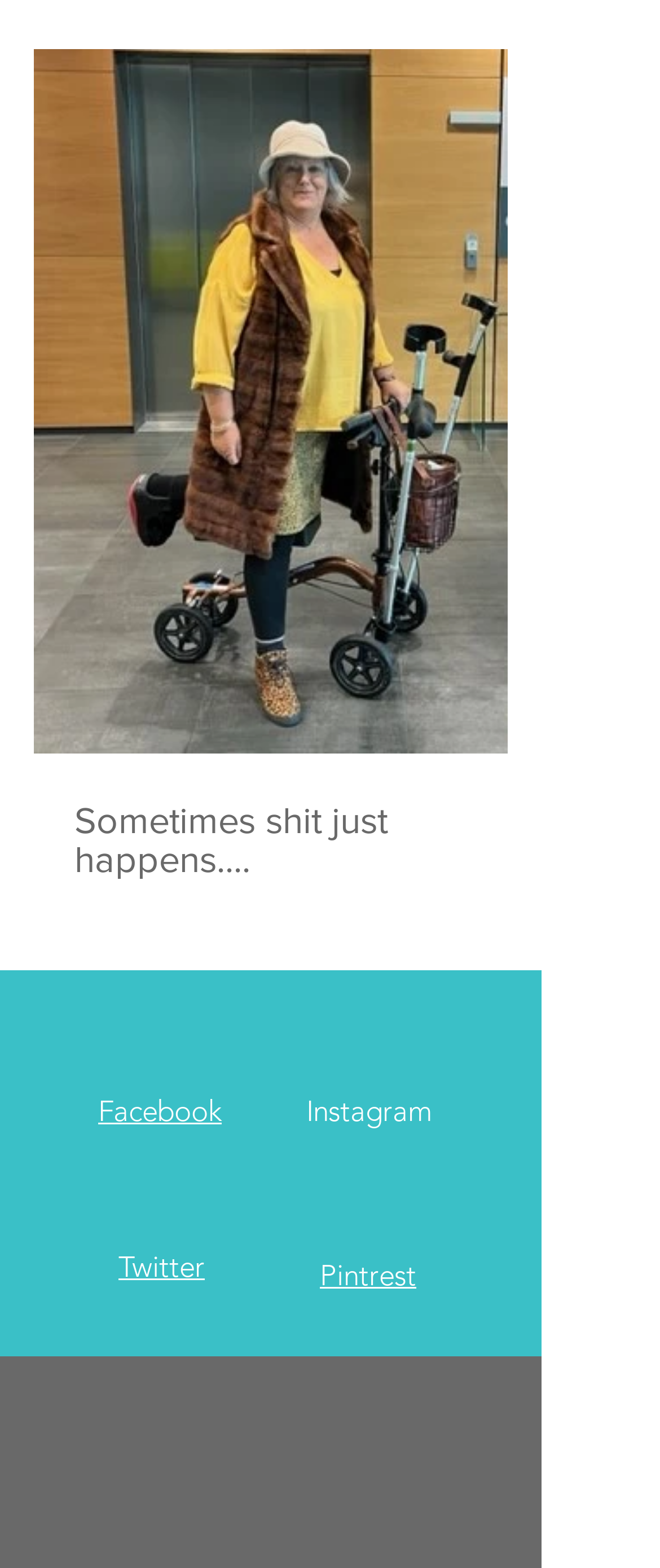What is the purpose of the social bar section?
Please answer the question with a detailed and comprehensive explanation.

The social bar section contains links and icons to various social media platforms, suggesting that its purpose is to allow users to connect with the website's social media presence.